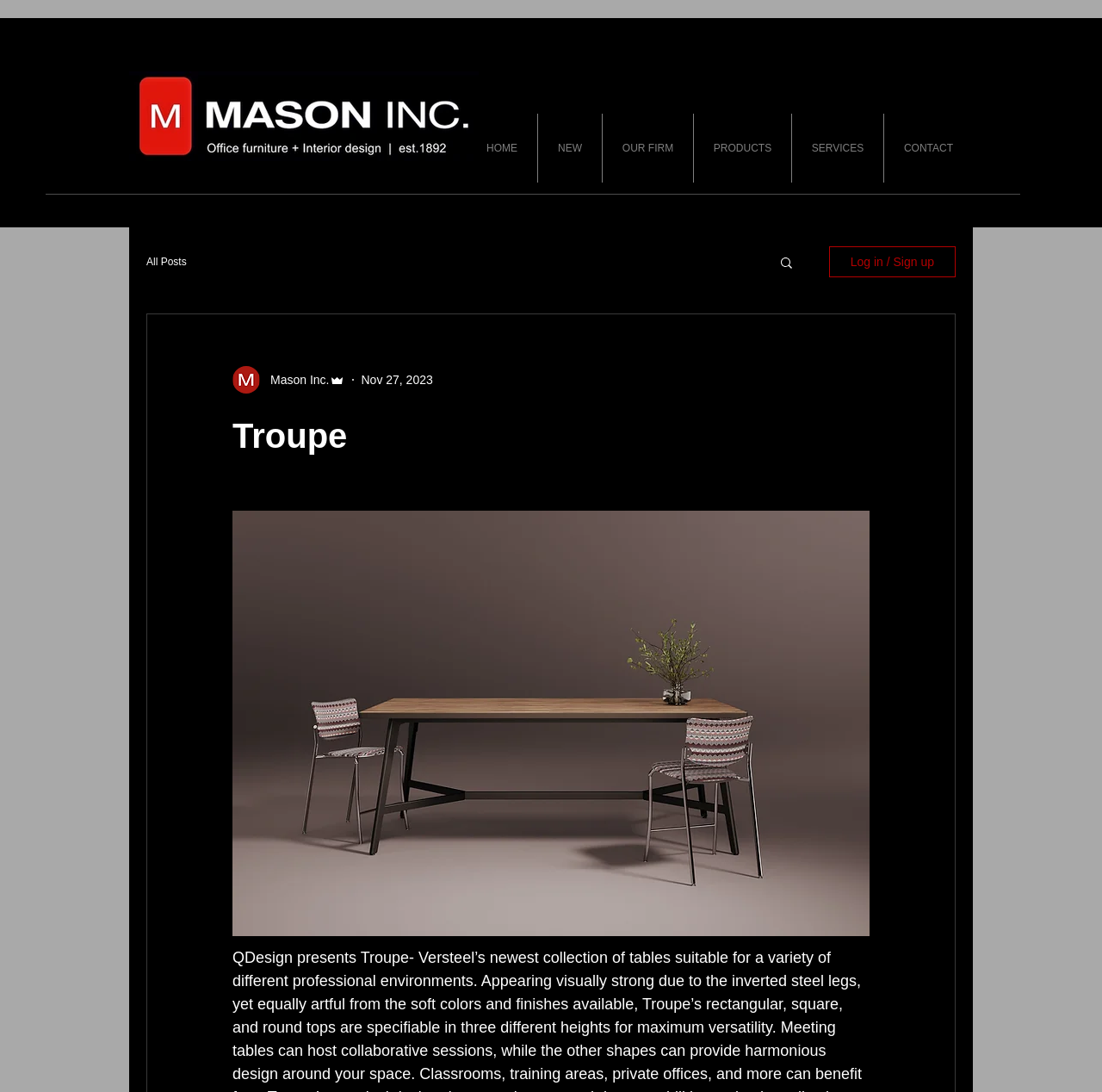Describe the webpage in detail, including text, images, and layout.

The webpage appears to be a product showcase for Troupe, a collection of tables designed by Versteel, presented by QDesign. At the top left corner, there is a logo image of MASONheader4_edited_edited.jpg. 

Below the logo, a navigation menu labeled "Site" is situated, spanning across the top of the page. This menu consists of seven links: HOME, NEW, OUR FIRM, PRODUCTS, SERVICES, CONTACT, and a blog navigation menu. The blog navigation menu is positioned below the main navigation menu and contains a link to "All Posts". 

On the top right corner, there is a search button accompanied by a small image. Next to the search button, a "Log in / Sign up" button is located, which includes an image of a writer and some text, including "Mason Inc." and "Admin", along with a date "Nov 27, 2023". 

The main content of the page is headed by a large heading "Troupe", which occupies a significant portion of the page. Below the heading, there is a large button that spans the width of the heading. The overall layout suggests that the webpage is focused on showcasing the Troupe collection of tables, with easy access to navigation and search functionality.